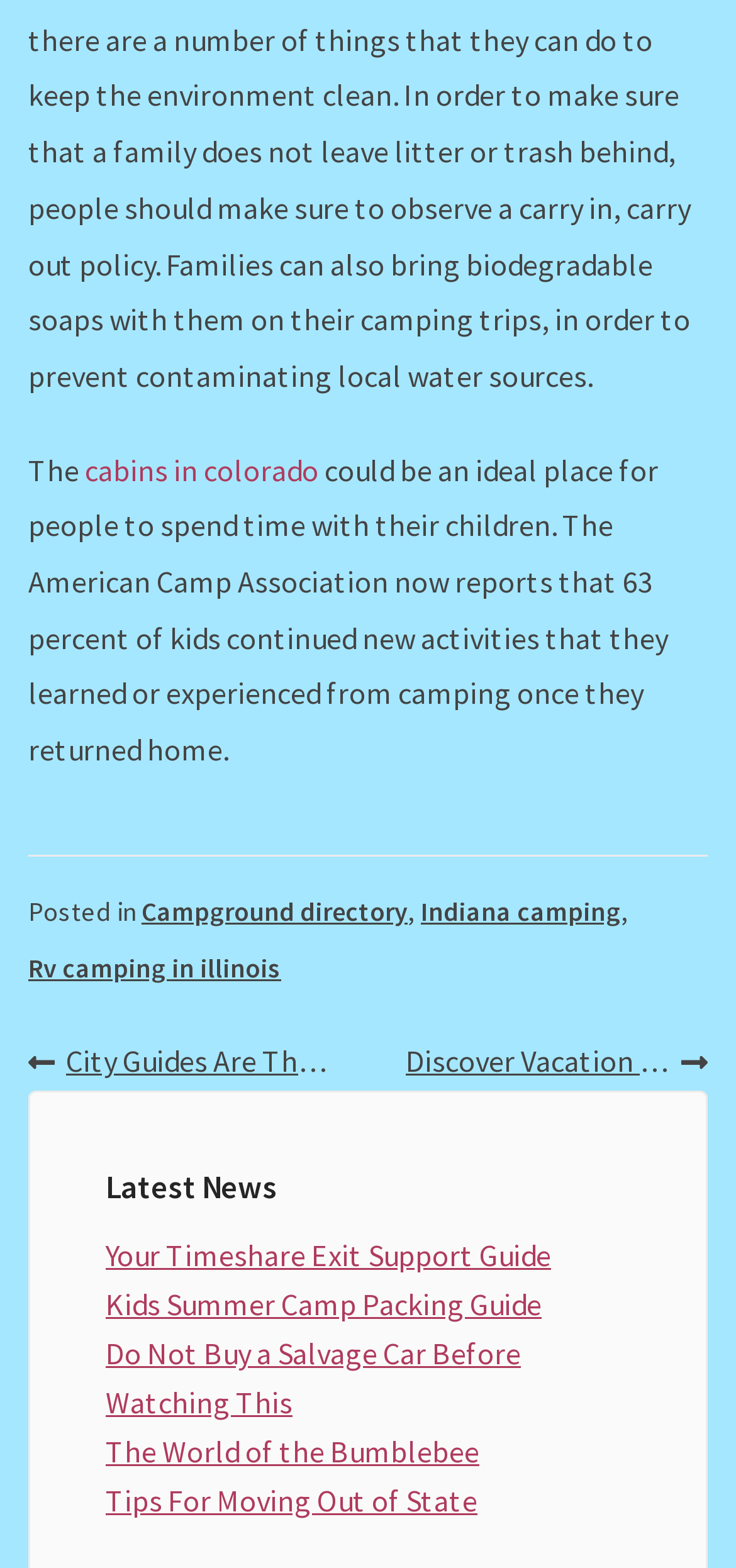Please provide a comprehensive answer to the question based on the screenshot: What is the topic of the first link?

The first link is located at the top of the webpage, and its text is 'cabins in colorado', which suggests that the topic of this link is related to cabins in Colorado.